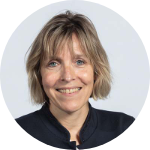Given the content of the image, can you provide a detailed answer to the question?
What is Prof. van Meurs' goal in translating genomic research?

As stated in the caption, Prof. van Meurs aims to improve healthcare outcomes through personalized treatments by translating genomic research into clinical applications.